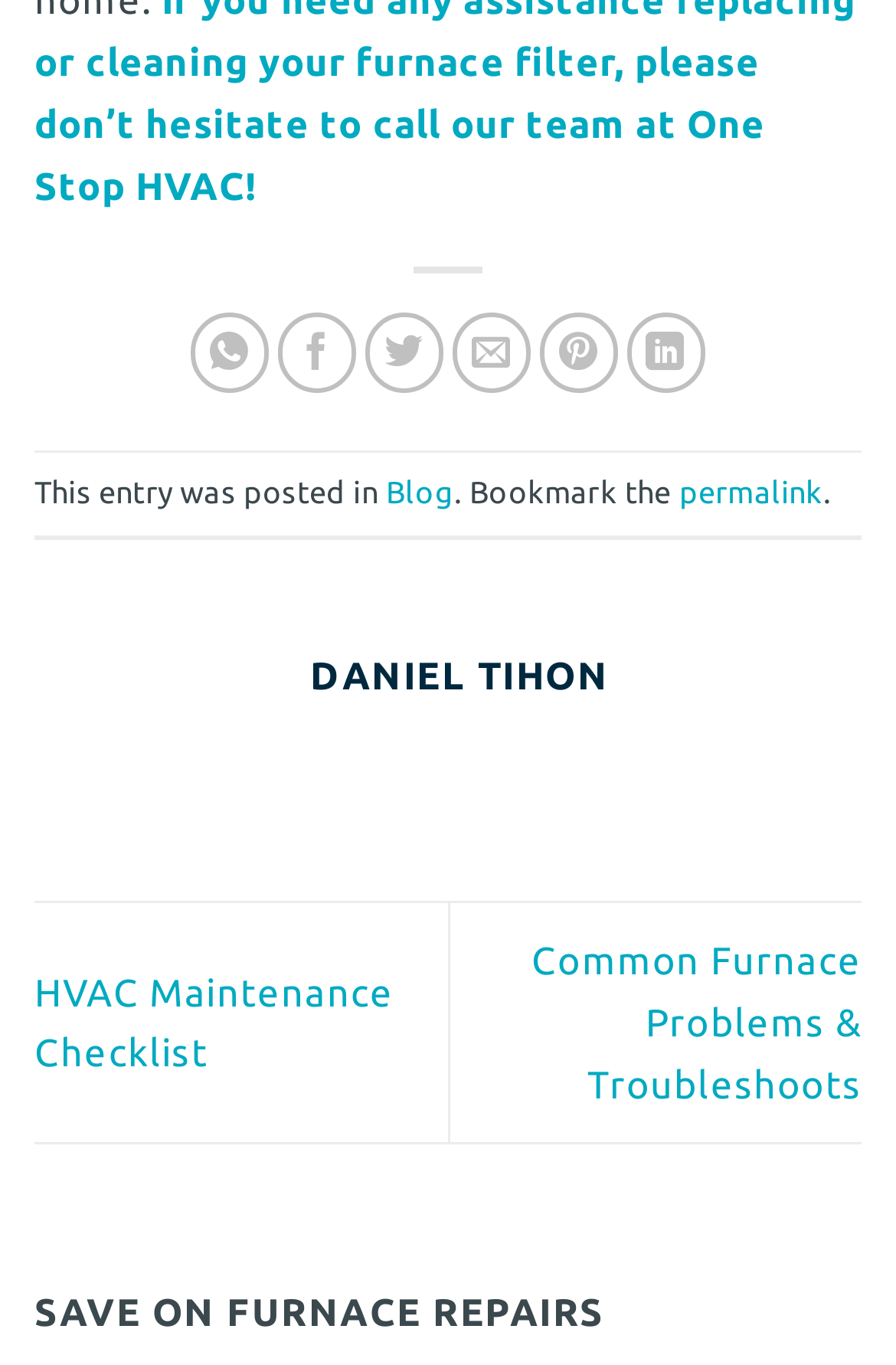Give a one-word or short-phrase answer to the following question: 
How many call-to-action buttons are there?

1